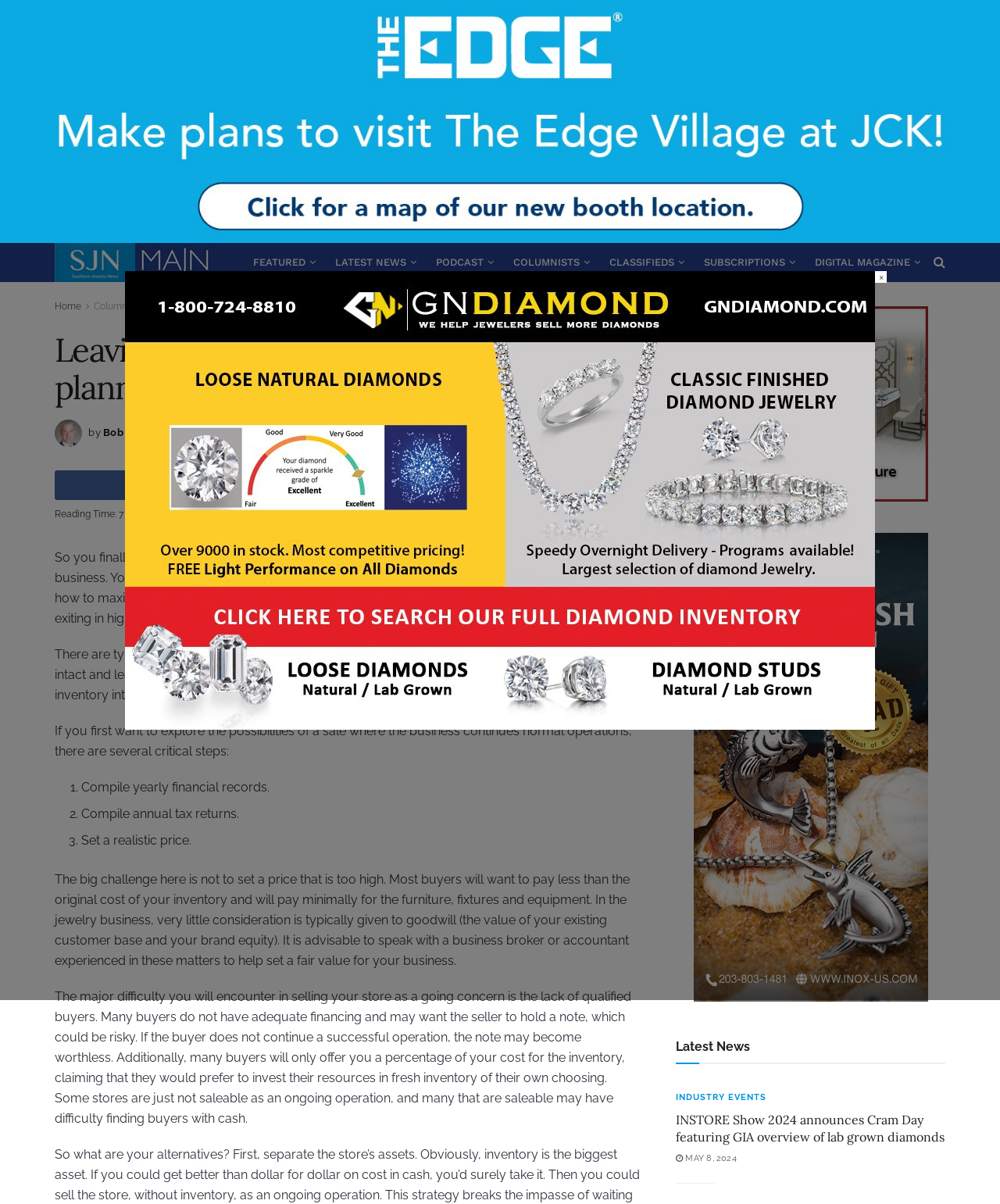Determine and generate the text content of the webpage's headline.

Leaving the business in high style takes planning